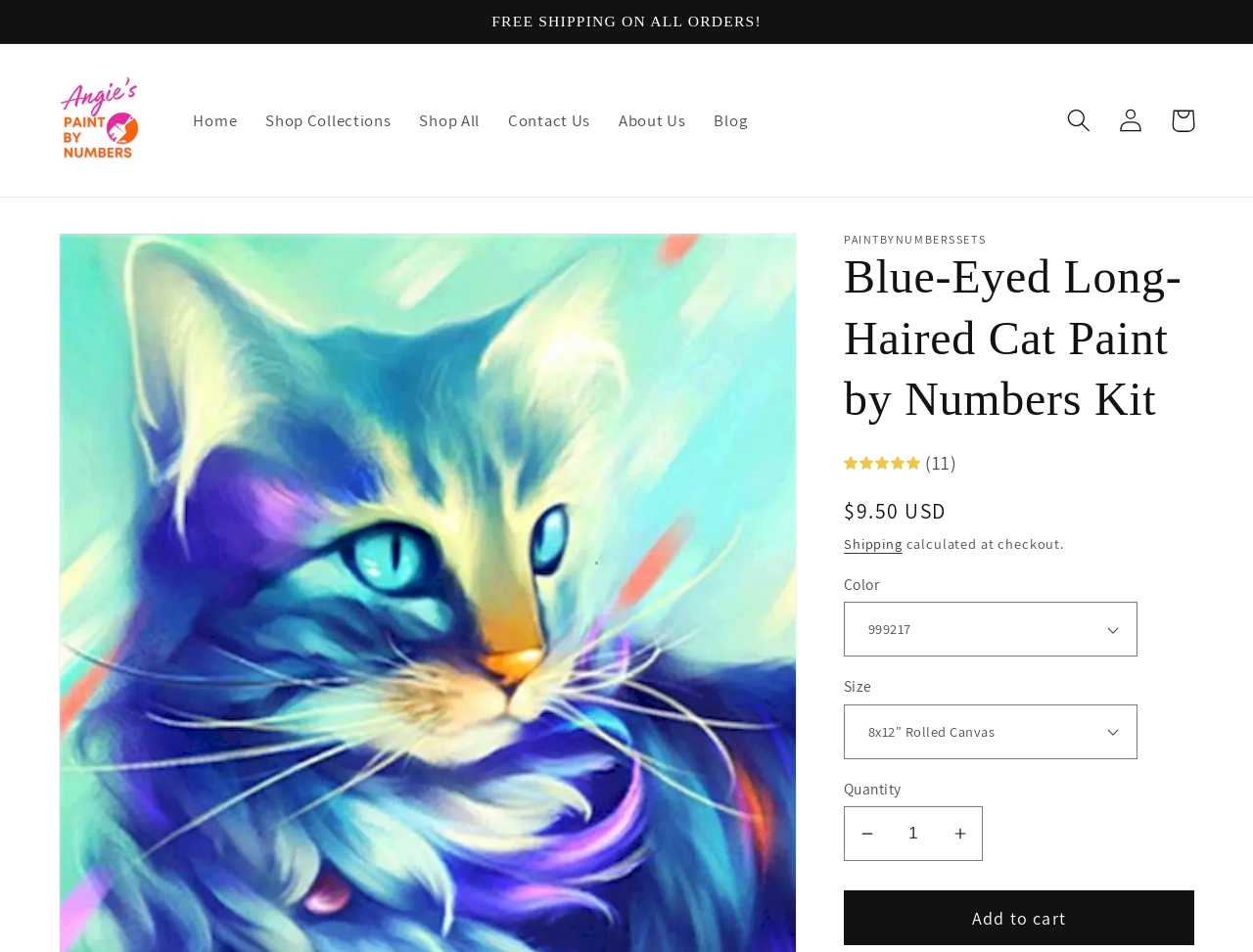Could you specify the bounding box coordinates for the clickable section to complete the following instruction: "Select a color"?

[0.674, 0.633, 0.907, 0.689]